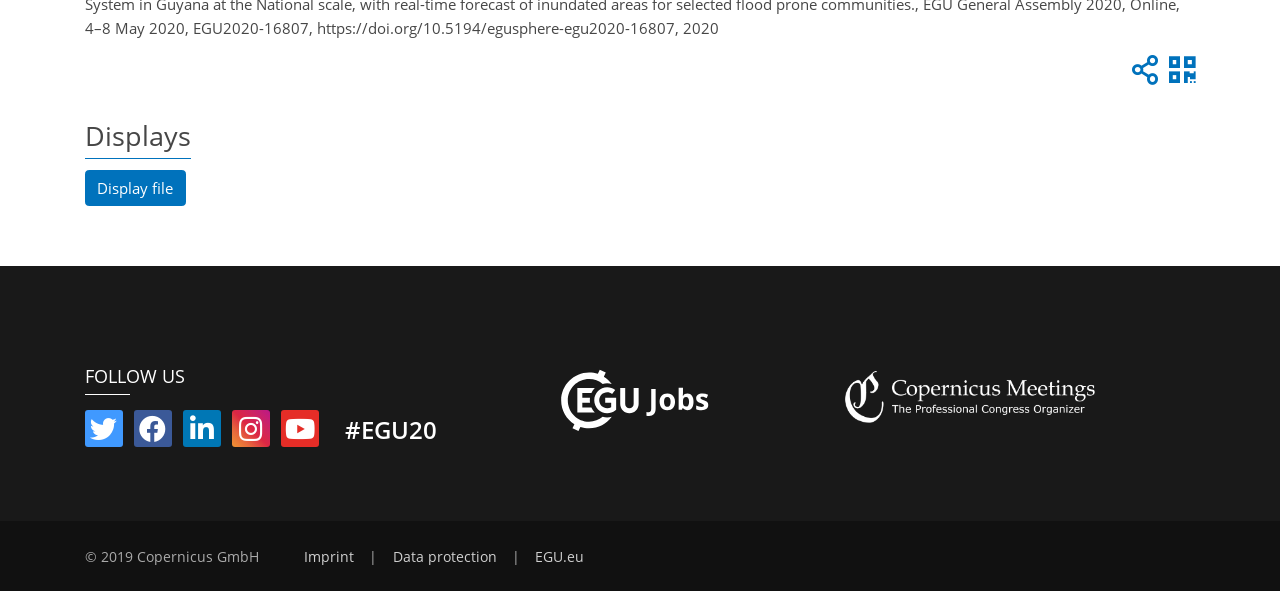What is the text above the 'Display file' link?
Using the visual information, answer the question in a single word or phrase.

Displays